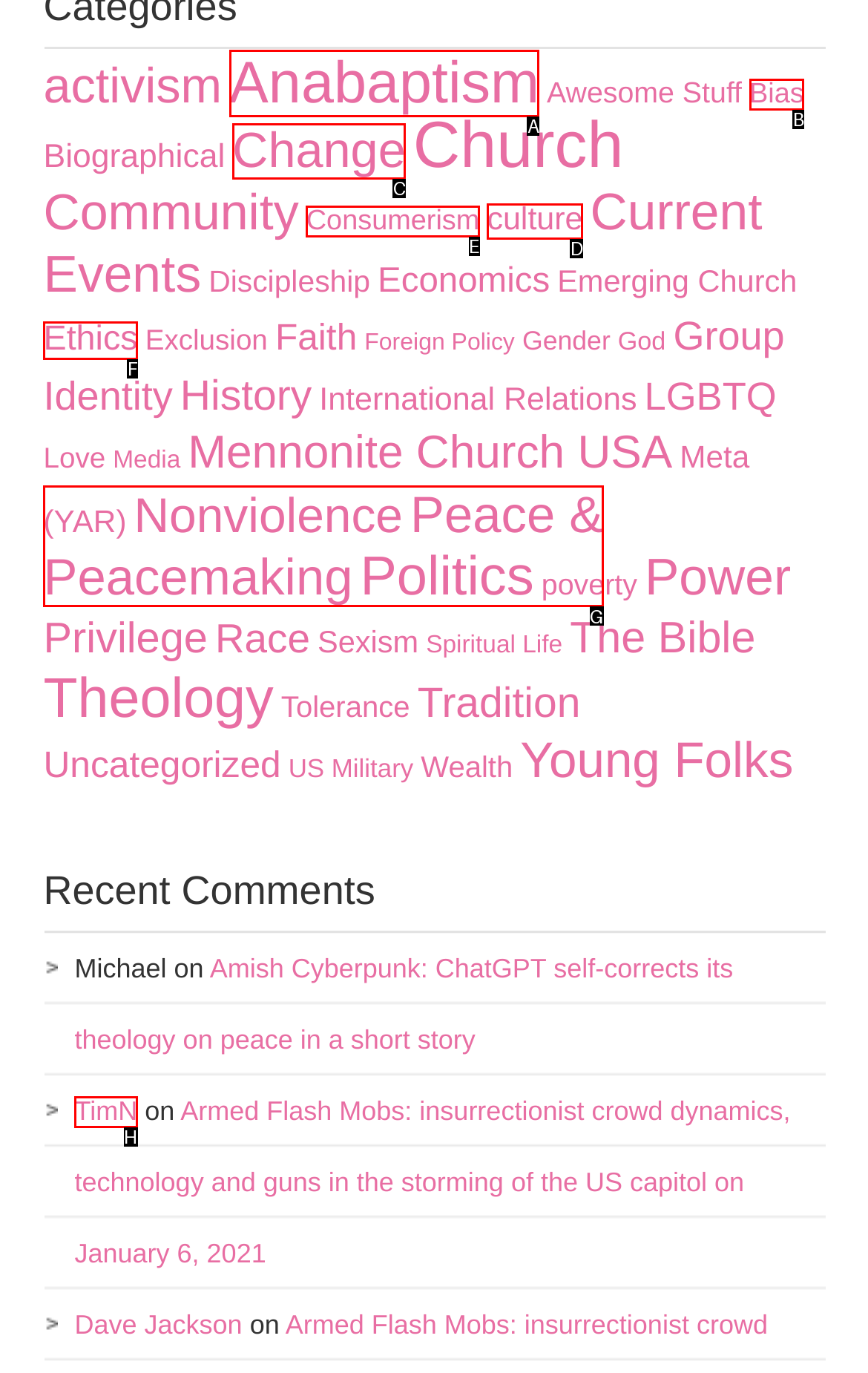Which HTML element should be clicked to complete the following task: Explore the topic 'Peace & Peacemaking'?
Answer with the letter corresponding to the correct choice.

G